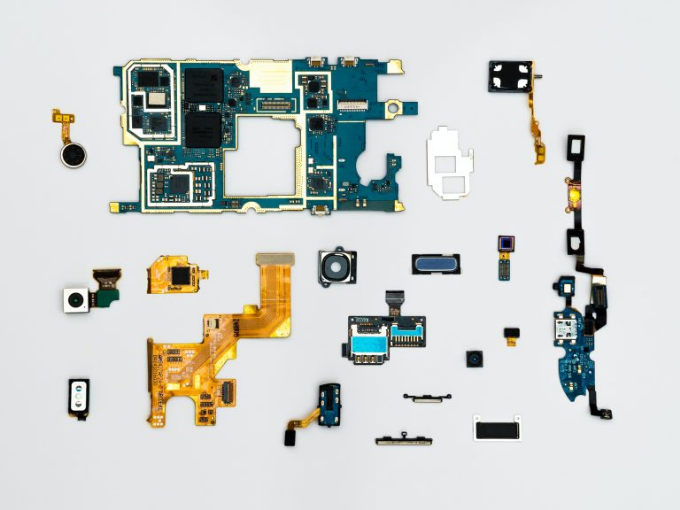Break down the image and provide a full description, noting any significant aspects.

The image presents a detailed, top-down view of various smartphone components meticulously arranged on a clean, light background. Central to the composition is a large, complex circuit board adorned with multiple integrated circuits, chips, and connectors, showcasing the intricate technology that powers modern smartphones. Surrounding this central board are smaller pieces, including camera modules, flex connectors, speaker components, and other electronic elements. The use of vibrant colors, particularly the blue and gold hues, emphasizes the advanced materials and manufacturing techniques involved in smartphone design. This visual assembly not only illustrates the interior architecture of a smartphone but also prompts reflections on the vital role each part plays in enhanced functionality and performance.